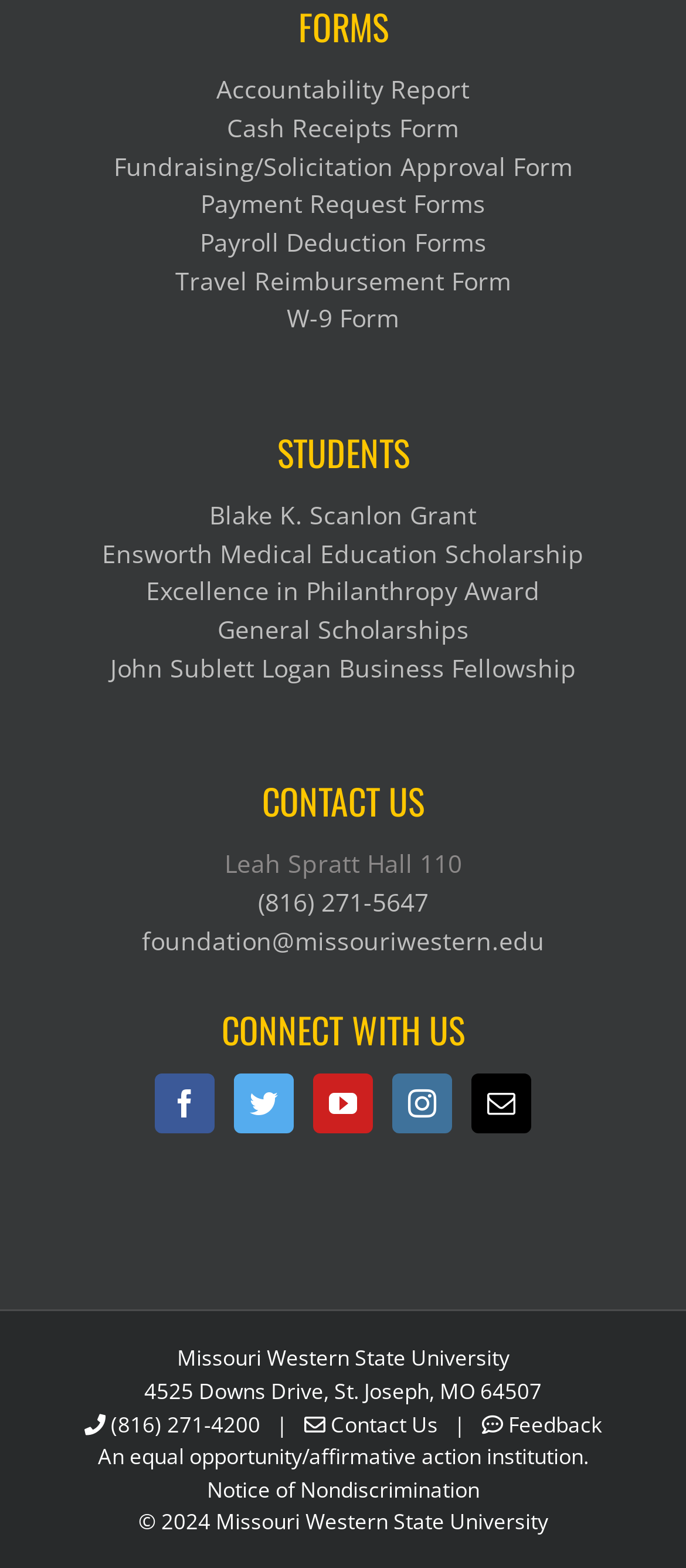Could you indicate the bounding box coordinates of the region to click in order to complete this instruction: "Call (816) 271-5647".

[0.376, 0.565, 0.624, 0.586]